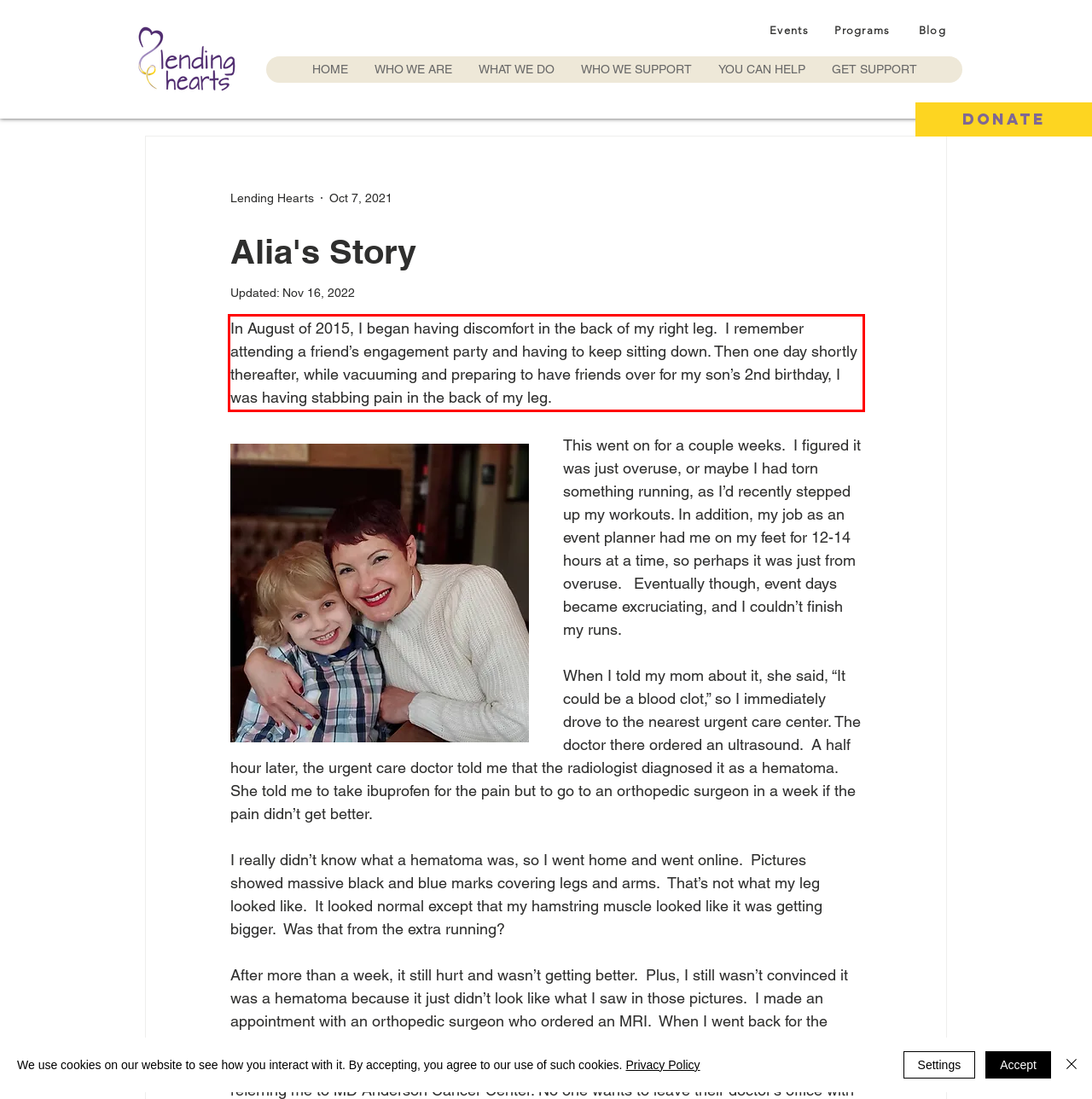The screenshot provided shows a webpage with a red bounding box. Apply OCR to the text within this red bounding box and provide the extracted content.

In August of 2015, I began having discomfort in the back of my right leg. I remember attending a friend’s engagement party and having to keep sitting down. Then one day shortly thereafter, while vacuuming and preparing to have friends over for my son’s 2nd birthday, I was having stabbing pain in the back of my leg.